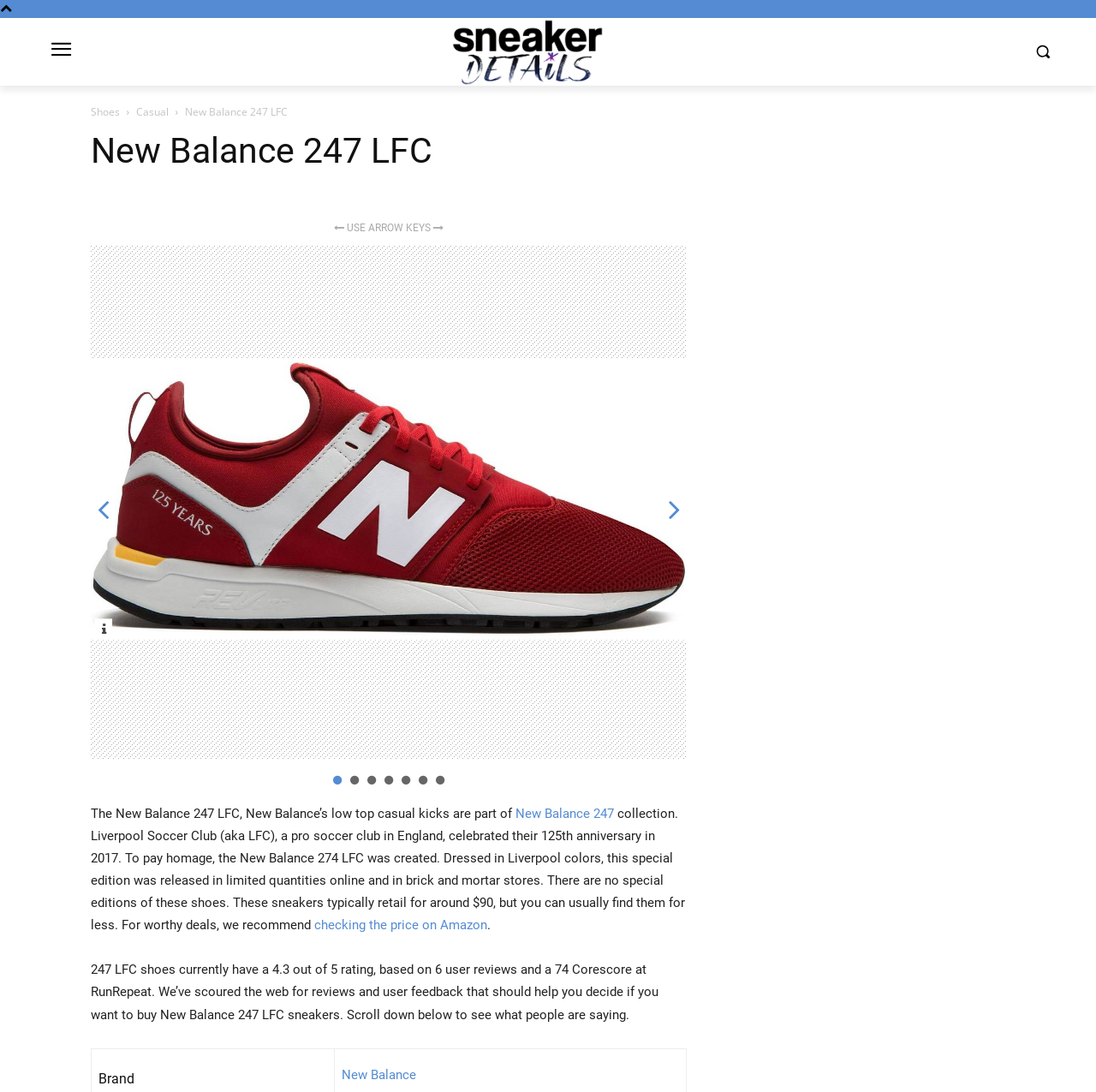Highlight the bounding box of the UI element that corresponds to this description: "New Balance 247".

[0.47, 0.738, 0.56, 0.752]